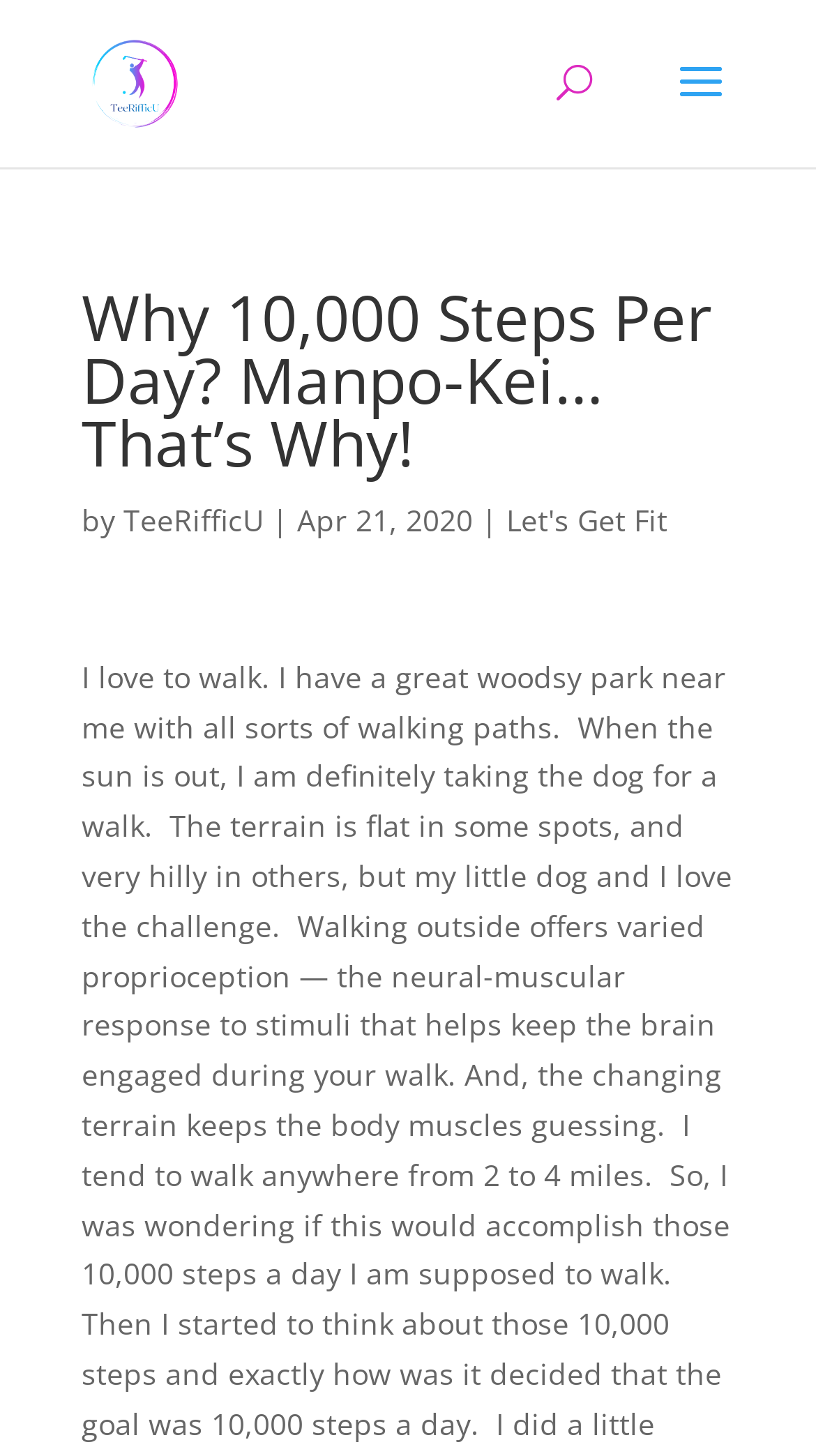From the element description alt="teerifficu", predict the bounding box coordinates of the UI element. The coordinates must be specified in the format (top-left x, top-left y, bottom-right x, bottom-right y) and should be within the 0 to 1 range.

[0.11, 0.041, 0.219, 0.069]